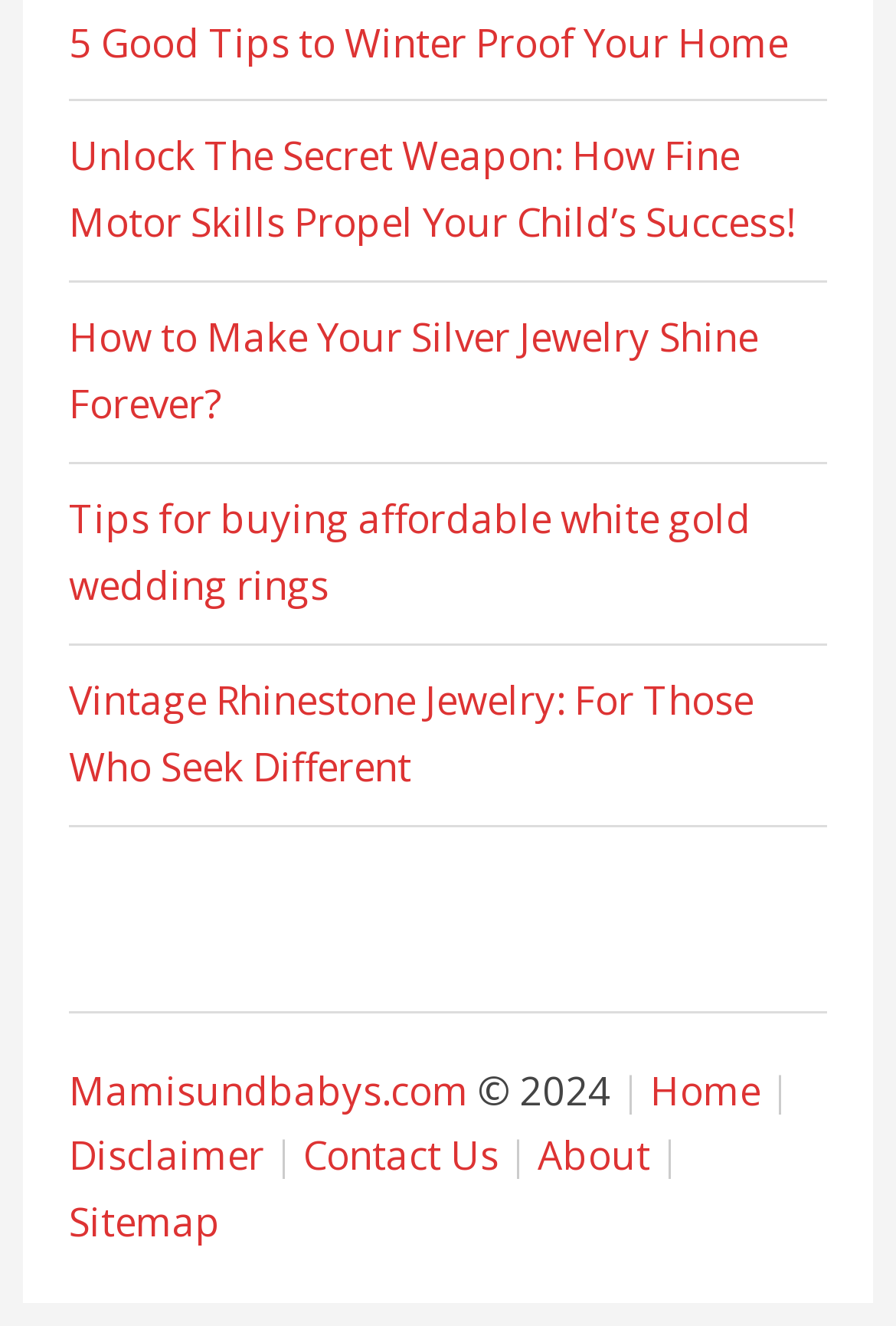How many links are on the webpage?
From the image, respond with a single word or phrase.

9